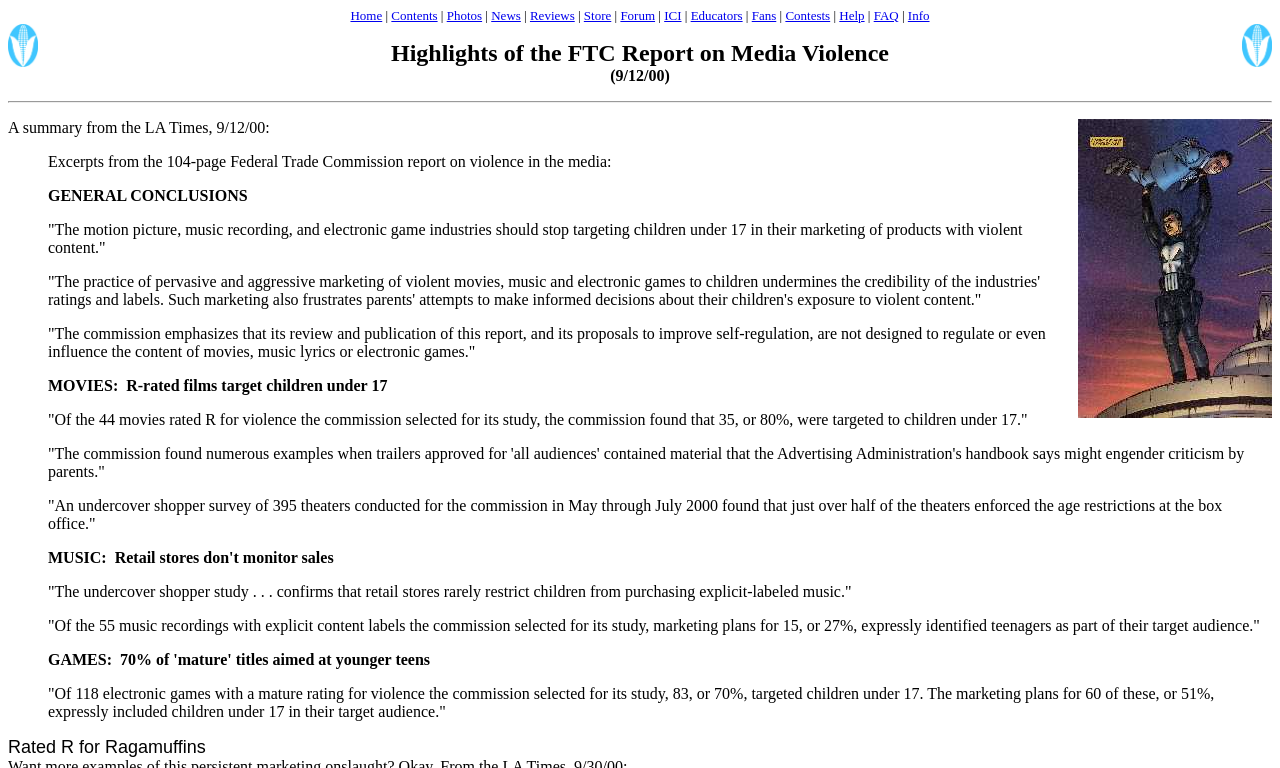Please specify the bounding box coordinates of the clickable section necessary to execute the following command: "Click on the Home link".

[0.274, 0.01, 0.299, 0.03]